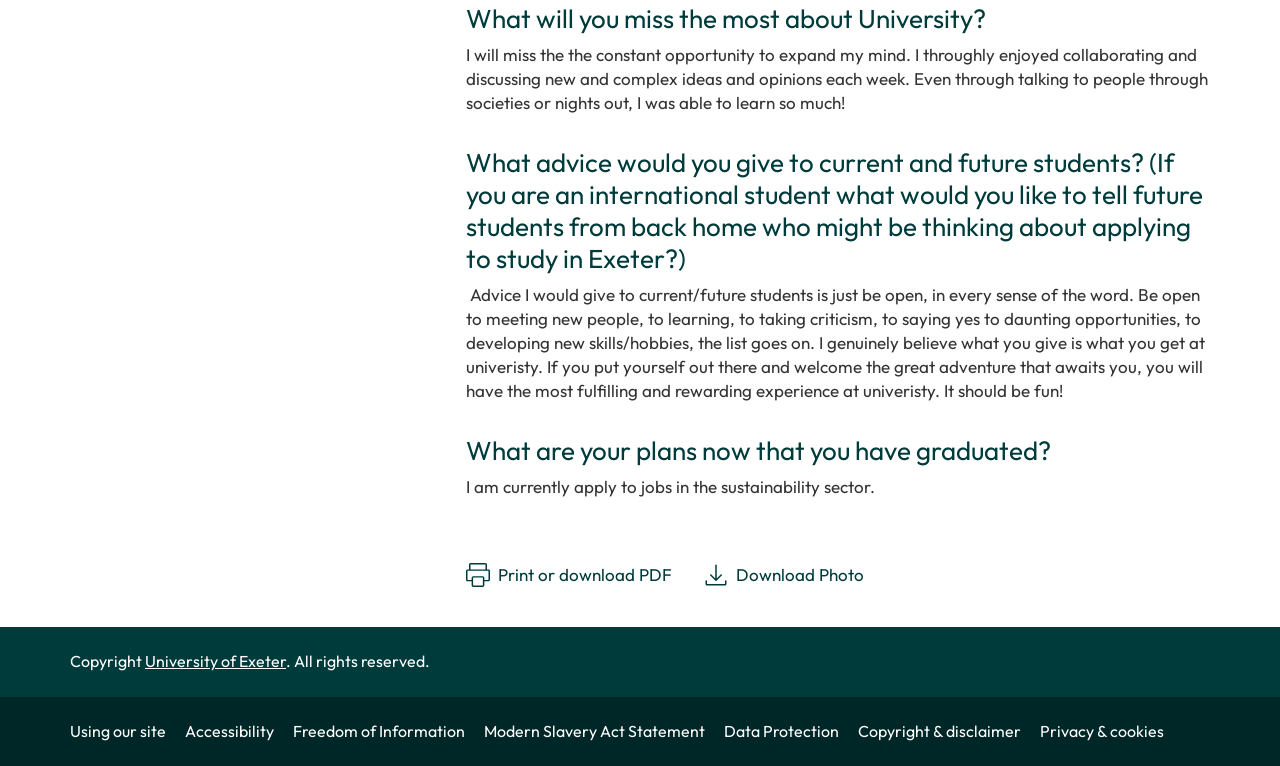Please provide a one-word or phrase answer to the question: 
What is the graduate's advice to current and future students?

Be open